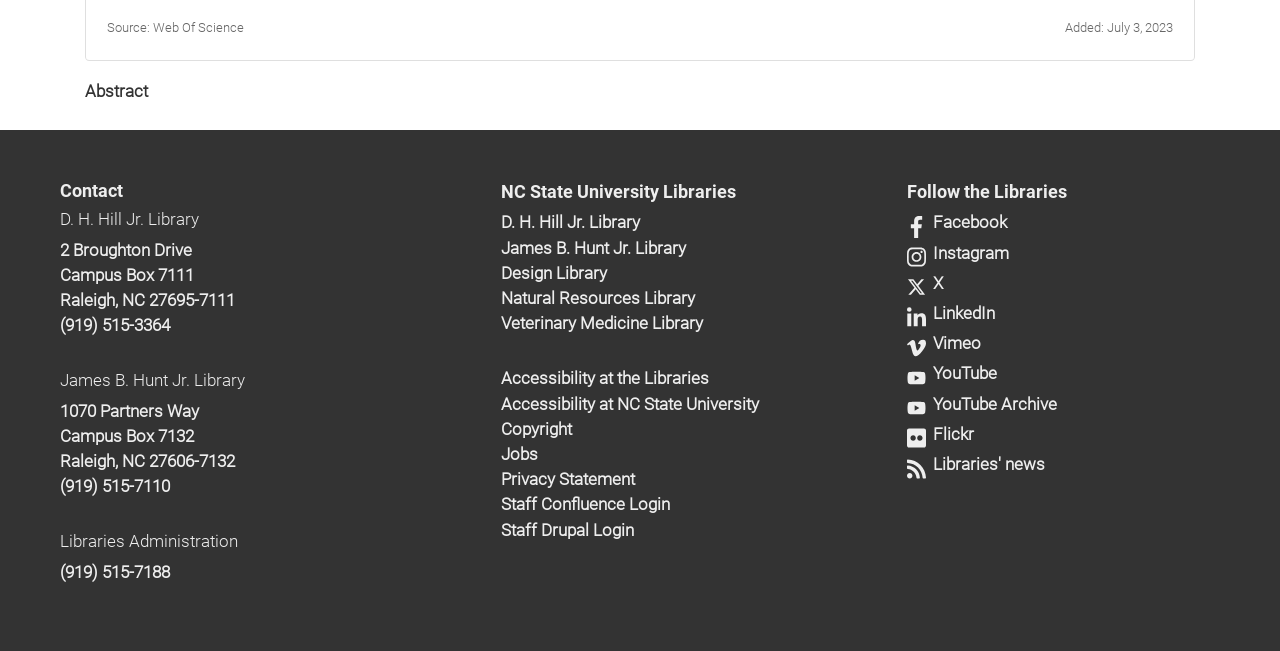Predict the bounding box of the UI element that fits this description: "FAQ".

None